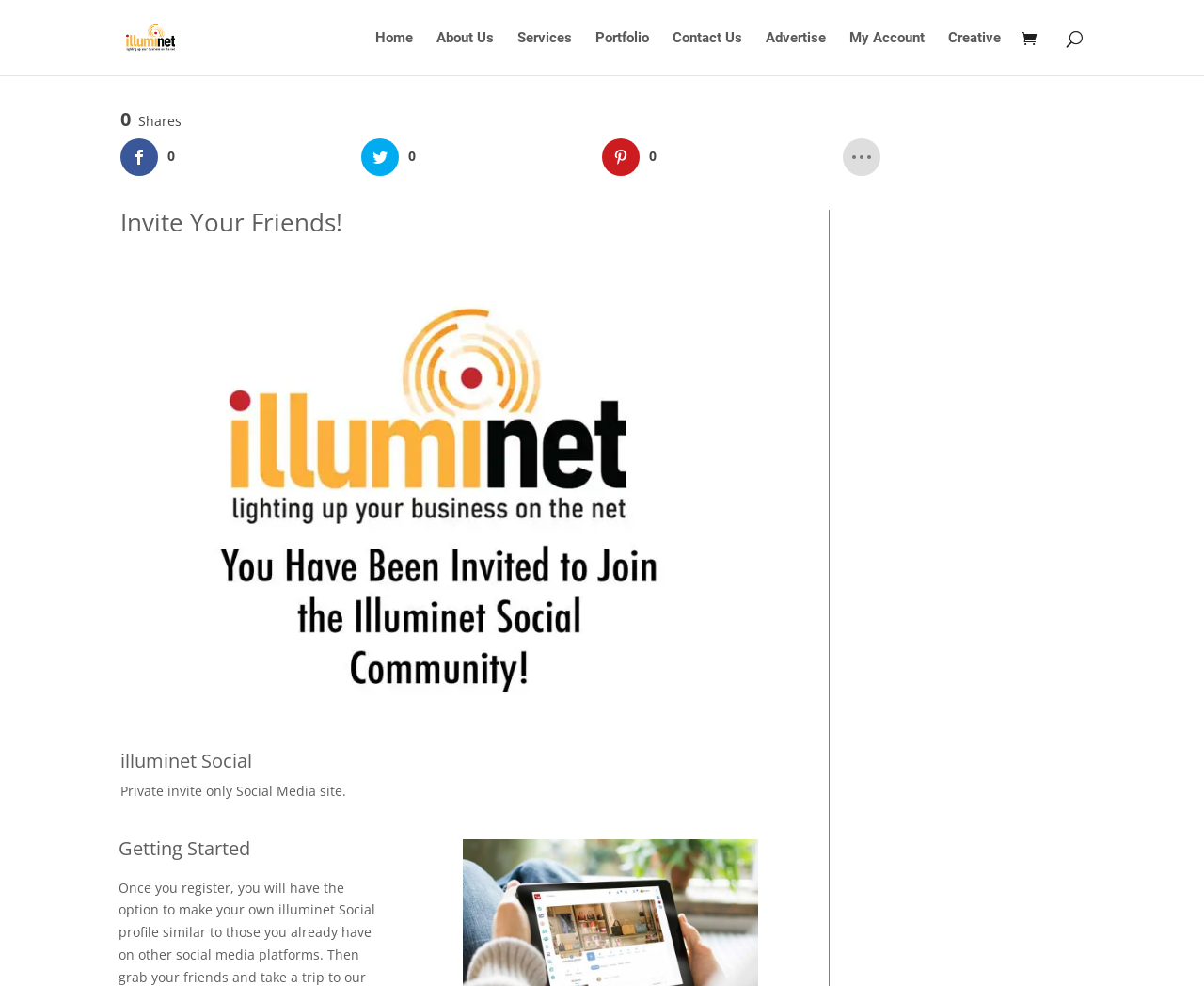What is the title of the main section?
Provide a detailed and well-explained answer to the question.

I found the answer by looking at the heading 'Invite Your Friends!' which is located at the top of the page, indicating that it is the title of the main section.